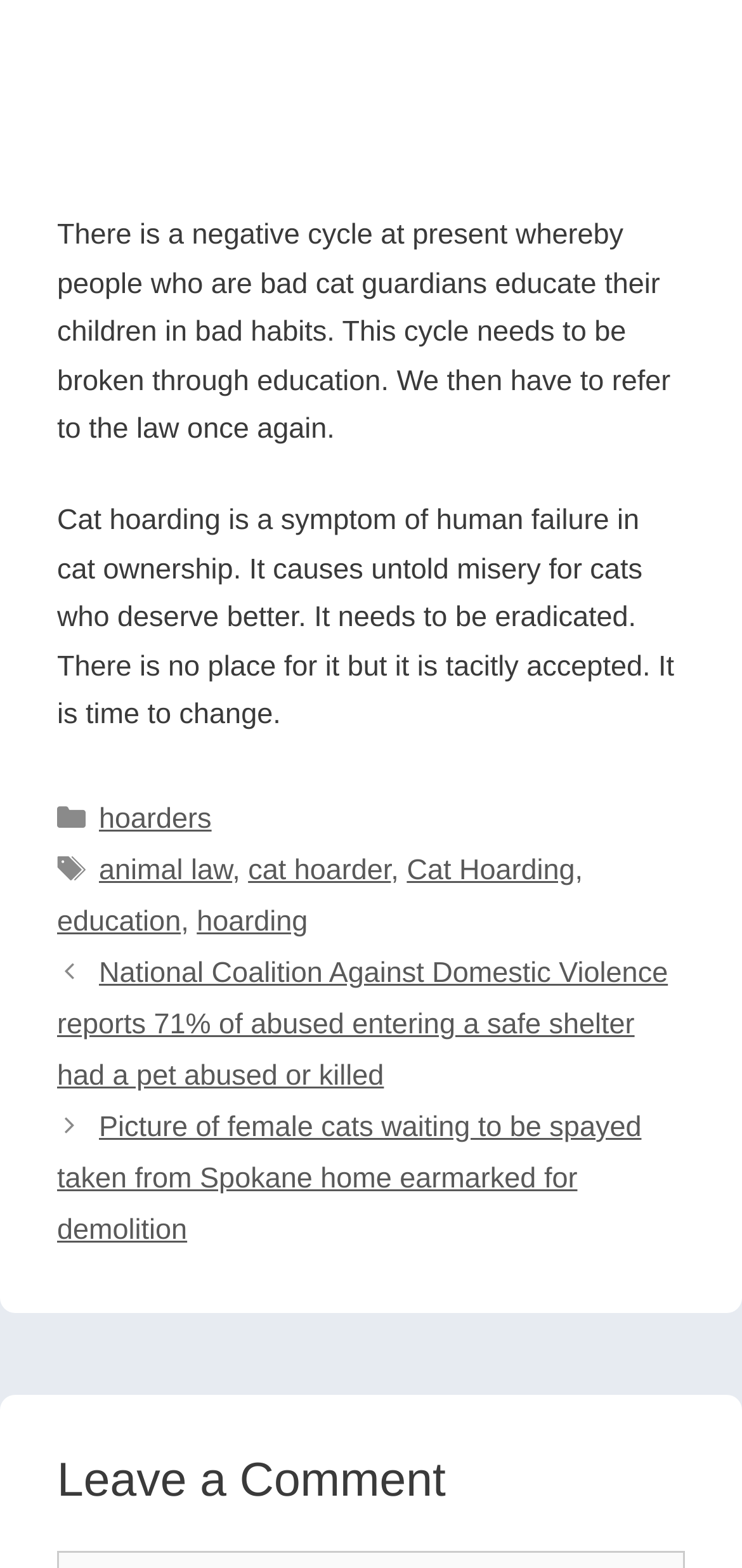Use a single word or phrase to answer the question: 
What is the purpose of the 'Leave a Comment' section?

To allow user comments